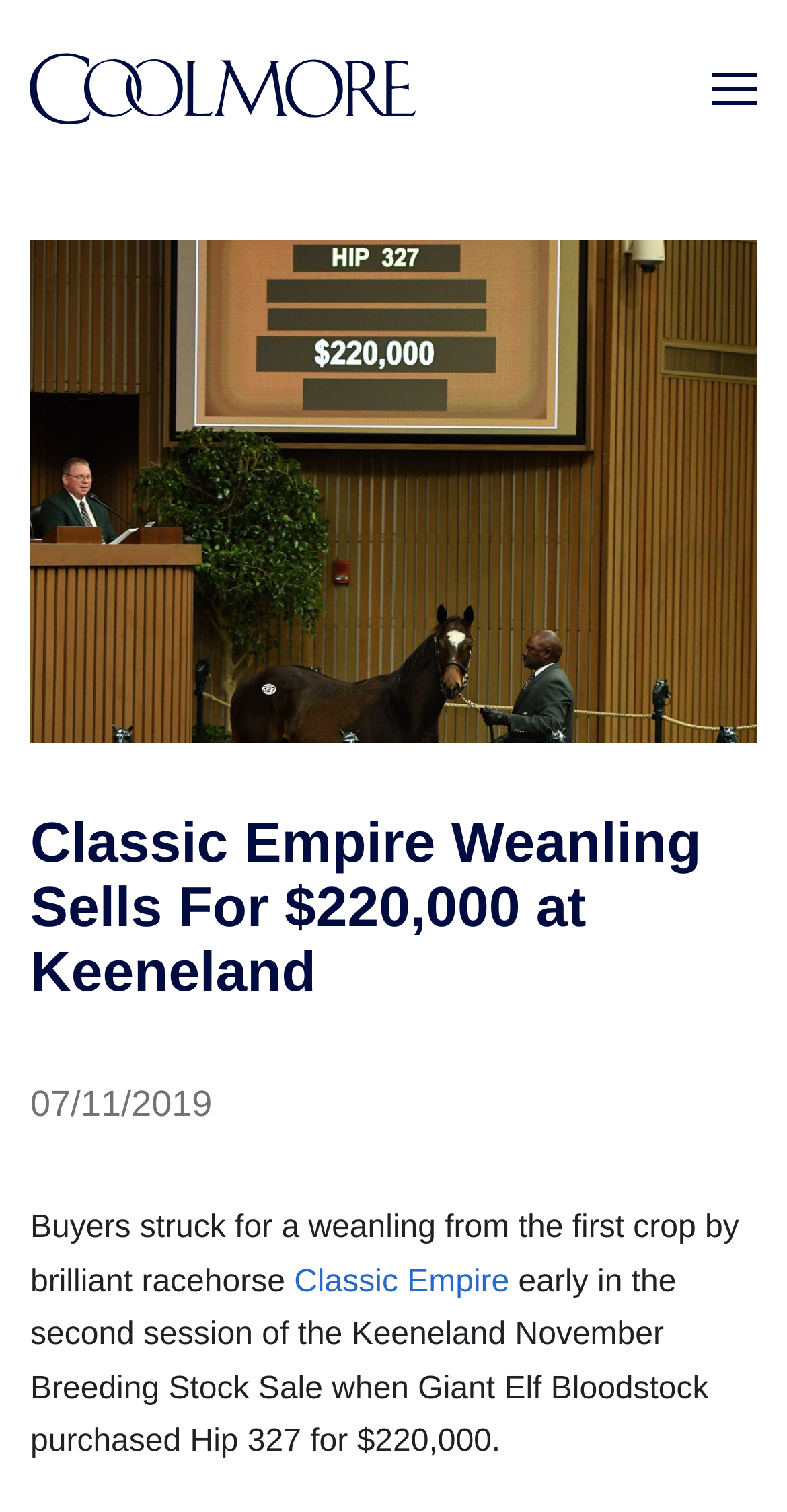Describe the webpage in detail, including text, images, and layout.

The webpage is about a news article related to horse racing and breeding. At the top-left corner, there is a link to the Coolmore homepage, accompanied by a small image. On the top-right corner, there is a link to the Main Menu. 

Below the top navigation, there is a large image that takes up most of the width, showcasing a horse, specifically Hip 327, a weanling from the first crop by Classic Empire. 

Underneath the image, there is a heading that reads "Classic Empire Weanling Sells For $220,000 at Keeneland". The date "07/11/2019" is displayed below the heading. 

The main content of the article is presented in a series of paragraphs. The first paragraph starts with the text "Buyers struck for a weanling from the first crop by brilliant racehorse", which is interrupted by a link to "Classic Empire". The paragraph continues with the text "early in the second session of the Keeneland November Breeding Stock Sale when Giant Elf Bloodstock purchased Hip 327 for $220,000."